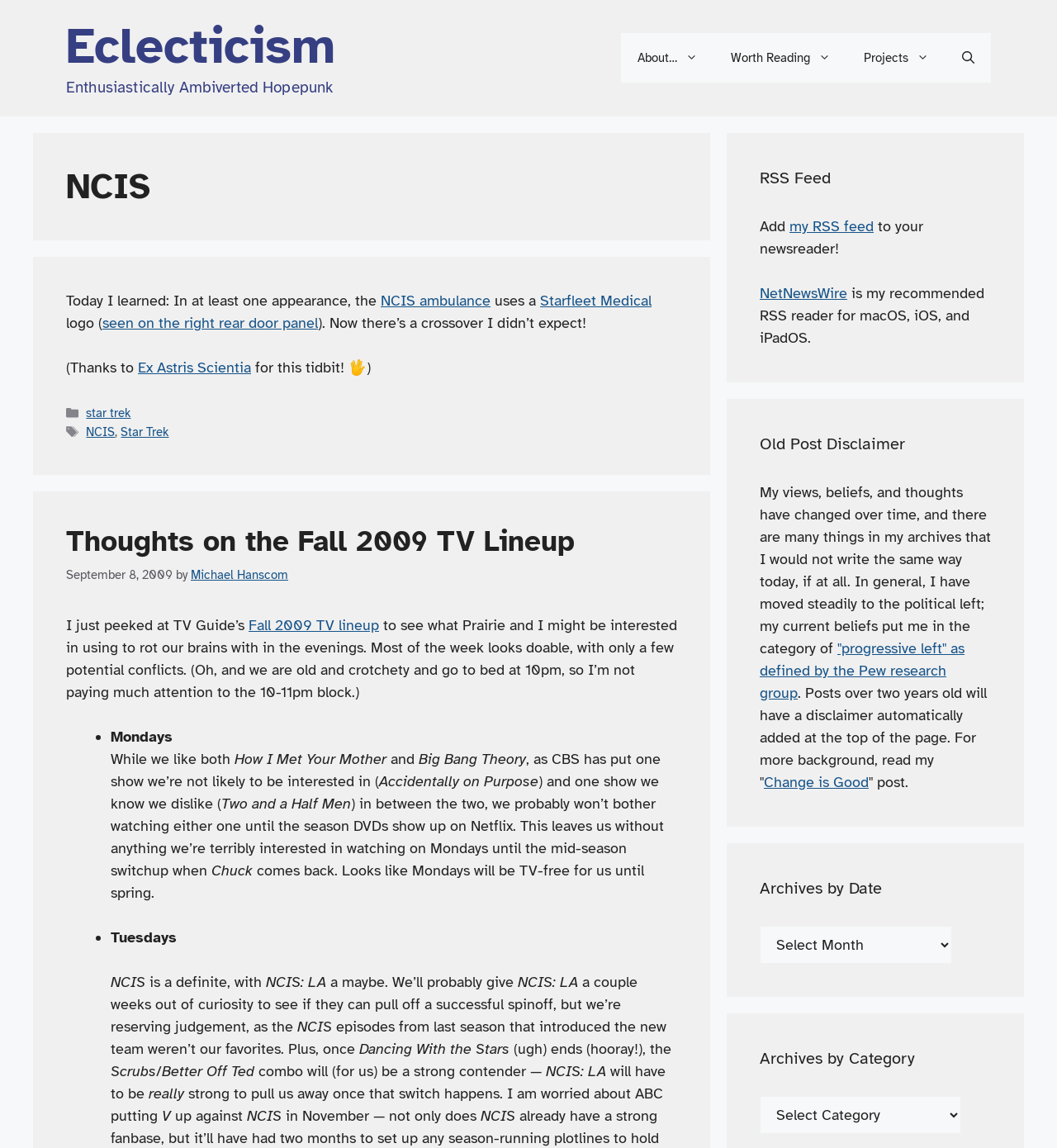Please determine the bounding box coordinates of the element's region to click in order to carry out the following instruction: "Open search". The coordinates should be four float numbers between 0 and 1, i.e., [left, top, right, bottom].

[0.895, 0.029, 0.938, 0.072]